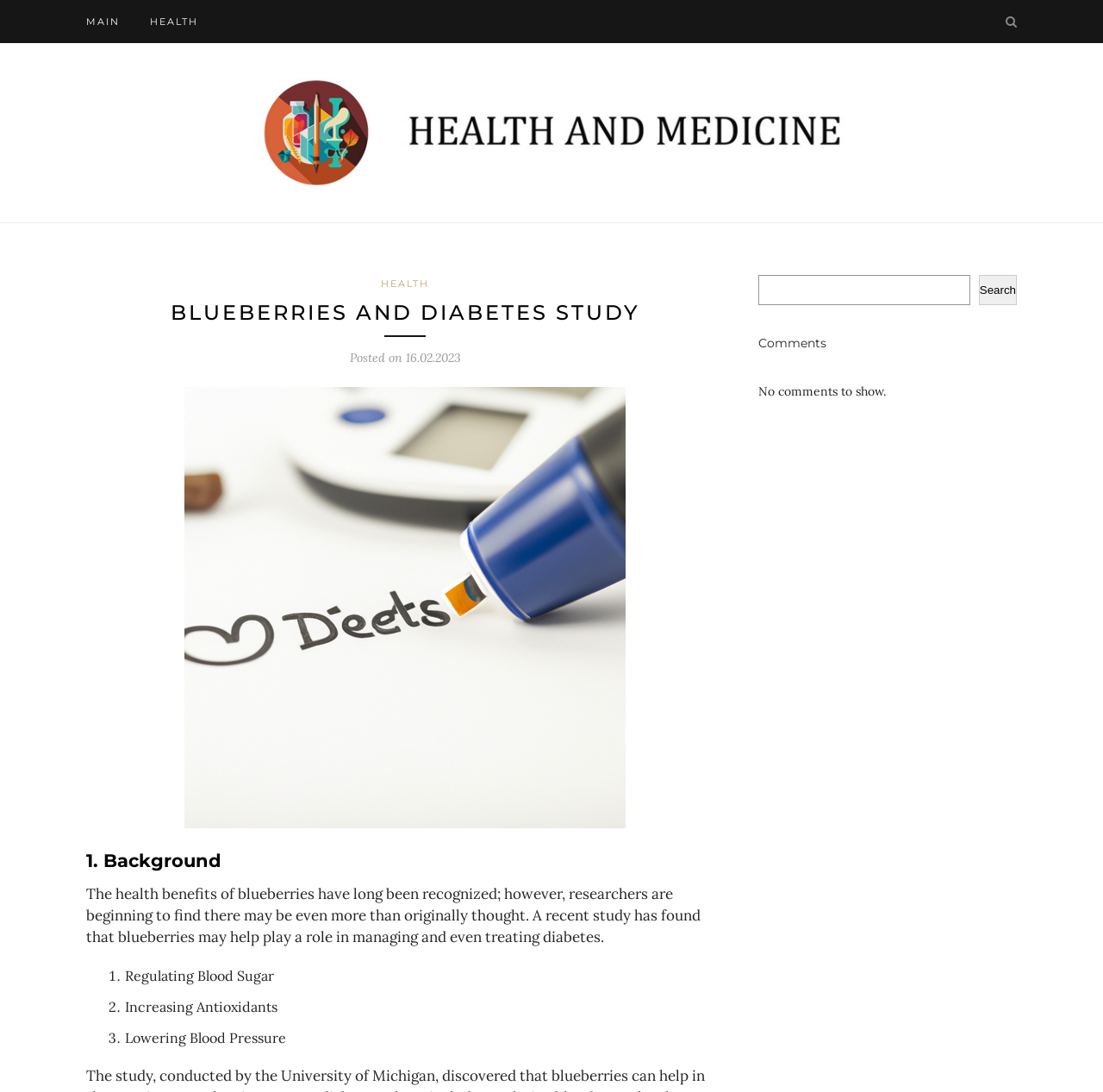Analyze and describe the webpage in a detailed narrative.

This webpage is about a study on blueberries and diabetes. At the top, there are three links: "MAIN" and "HEALTH" on the left, and a font awesome icon on the right. Below these links, there is a large heading "Overnight" with an image beside it. 

Underneath the "Overnight" heading, there are two more links: "Overnight" and "HEALTH". The "BLUEBERRIES AND DIABETES STUDY" heading follows, accompanied by the date "16.02.2023". 

The main content of the webpage starts with a heading "1. Background", which is followed by a paragraph of text discussing the health benefits of blueberries and their potential role in managing and treating diabetes. 

Below this paragraph, there is a list of three points, each with a number marker and a brief description: "Regulating Blood Sugar", "Increasing Antioxidants", and "Lowering Blood Pressure". 

On the right side of the webpage, there is a complementary section with a search bar and a "Comments" heading. The search bar has a text field and a "Search" button. Below the search bar, it is mentioned that there are "No comments to show."